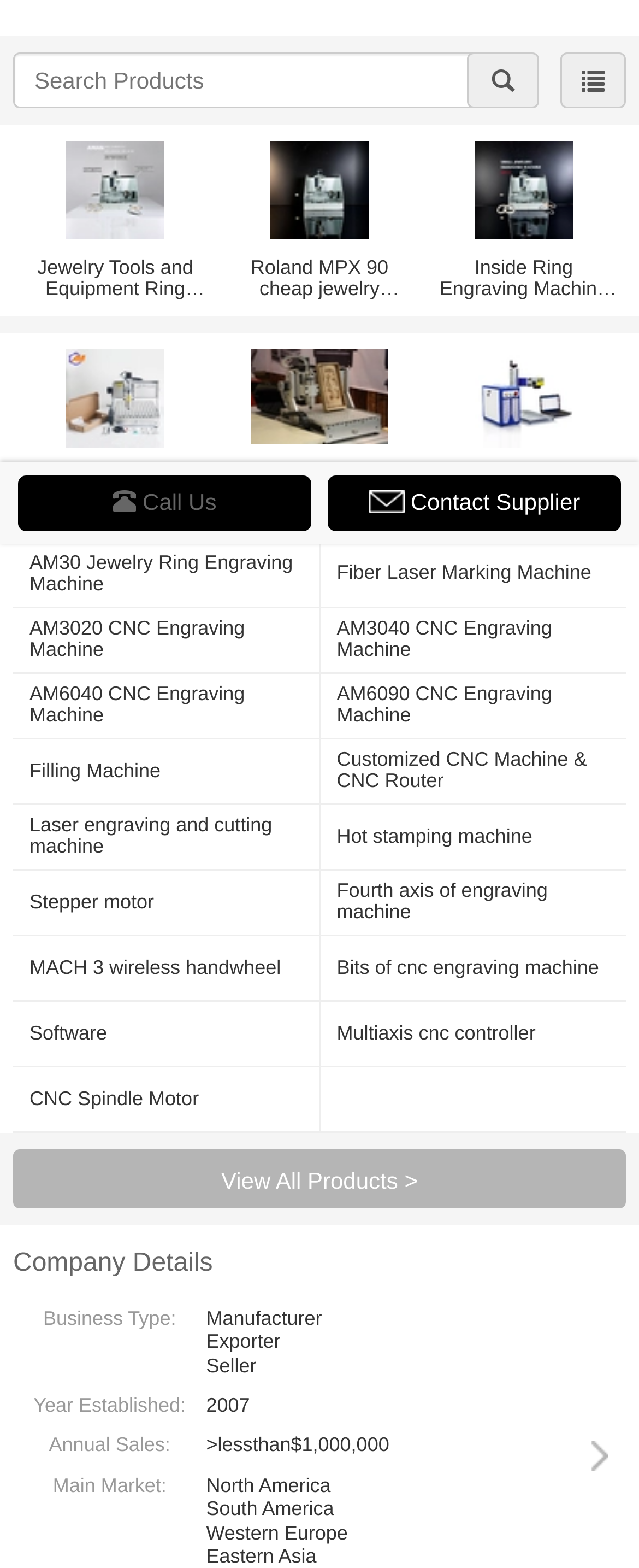Given the element description: "search", predict the bounding box coordinates of this UI element. The coordinates must be four float numbers between 0 and 1, given as [left, top, right, bottom].

[0.731, 0.034, 0.844, 0.069]